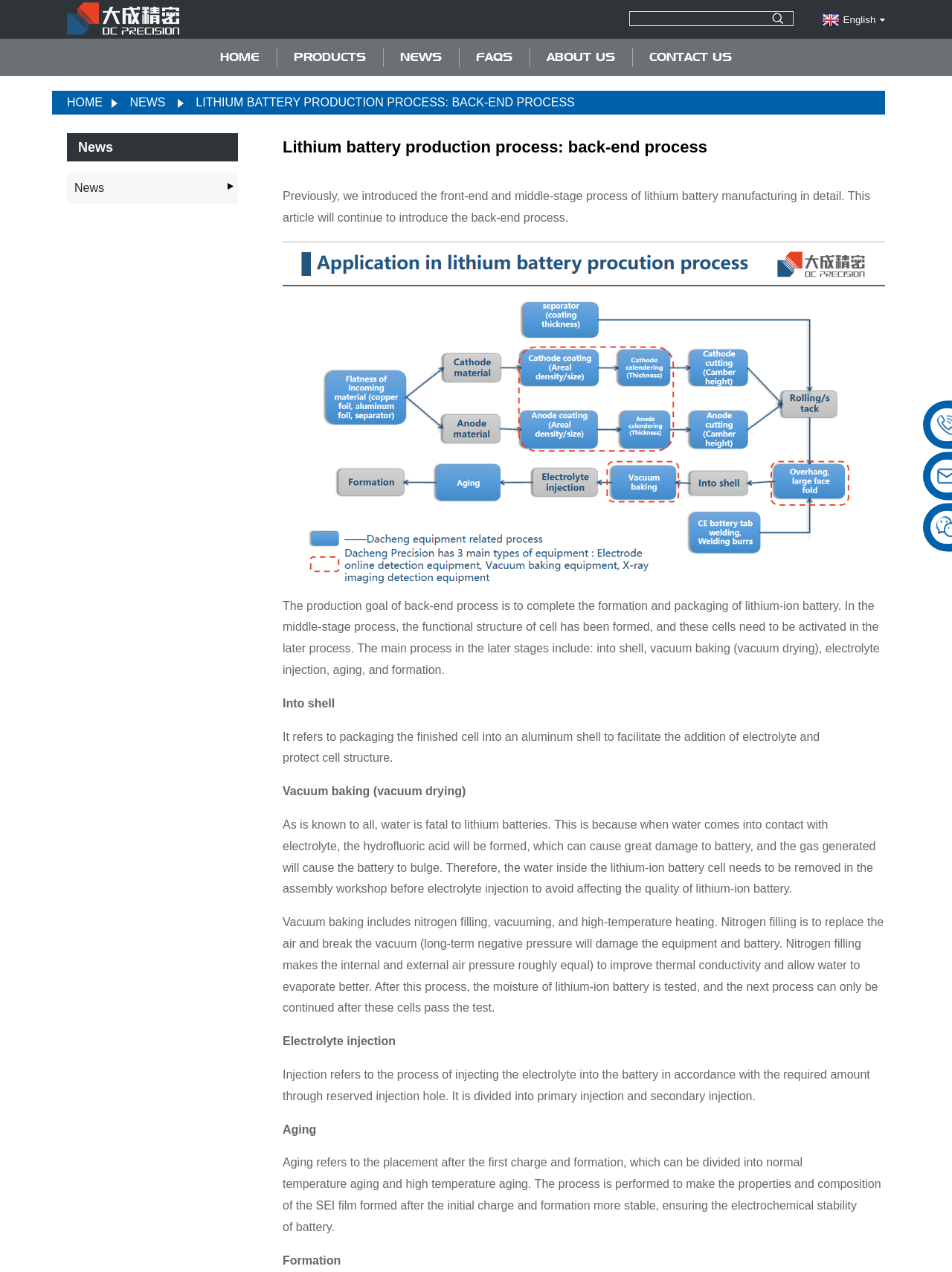Please identify the bounding box coordinates of the area I need to click to accomplish the following instruction: "Click the 'HOME' link".

[0.22, 0.033, 0.284, 0.057]